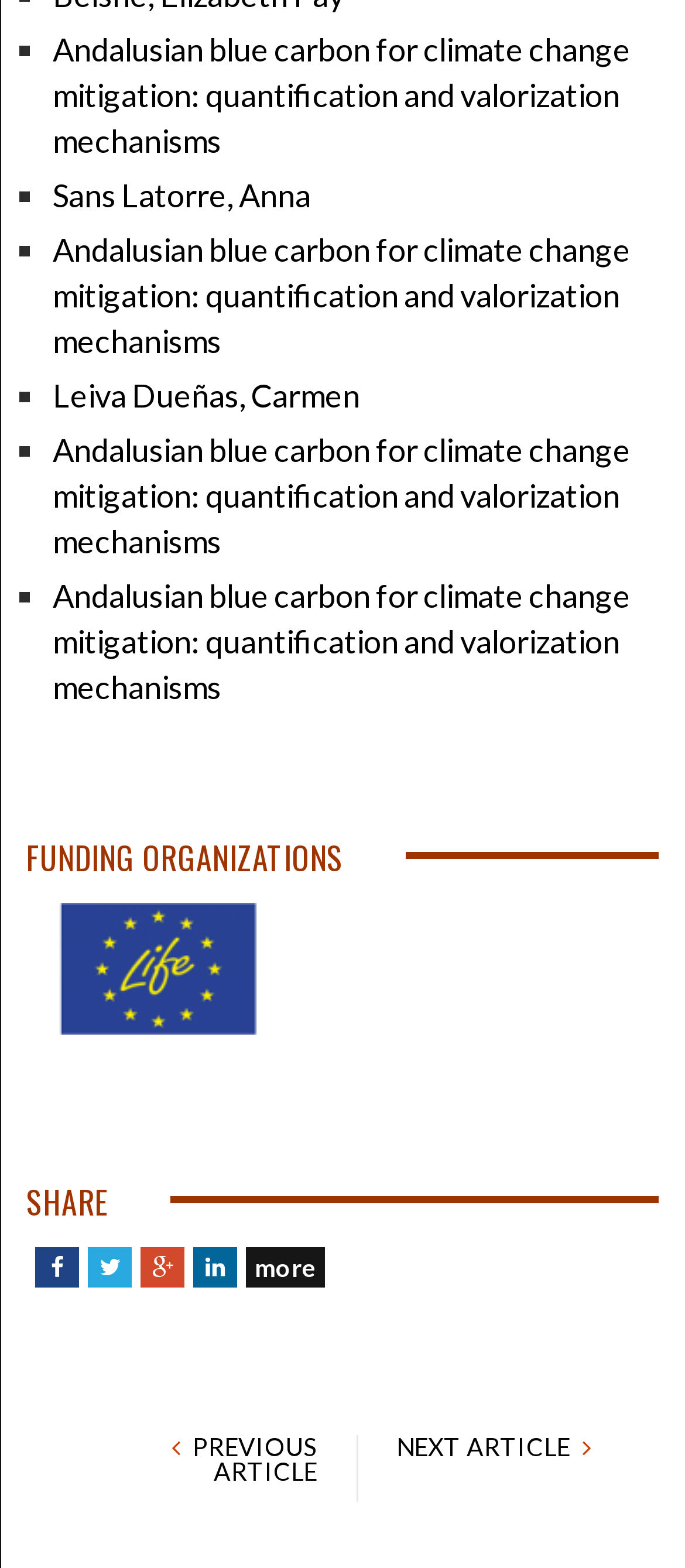Indicate the bounding box coordinates of the clickable region to achieve the following instruction: "Go to previous article."

[0.281, 0.913, 0.463, 0.947]